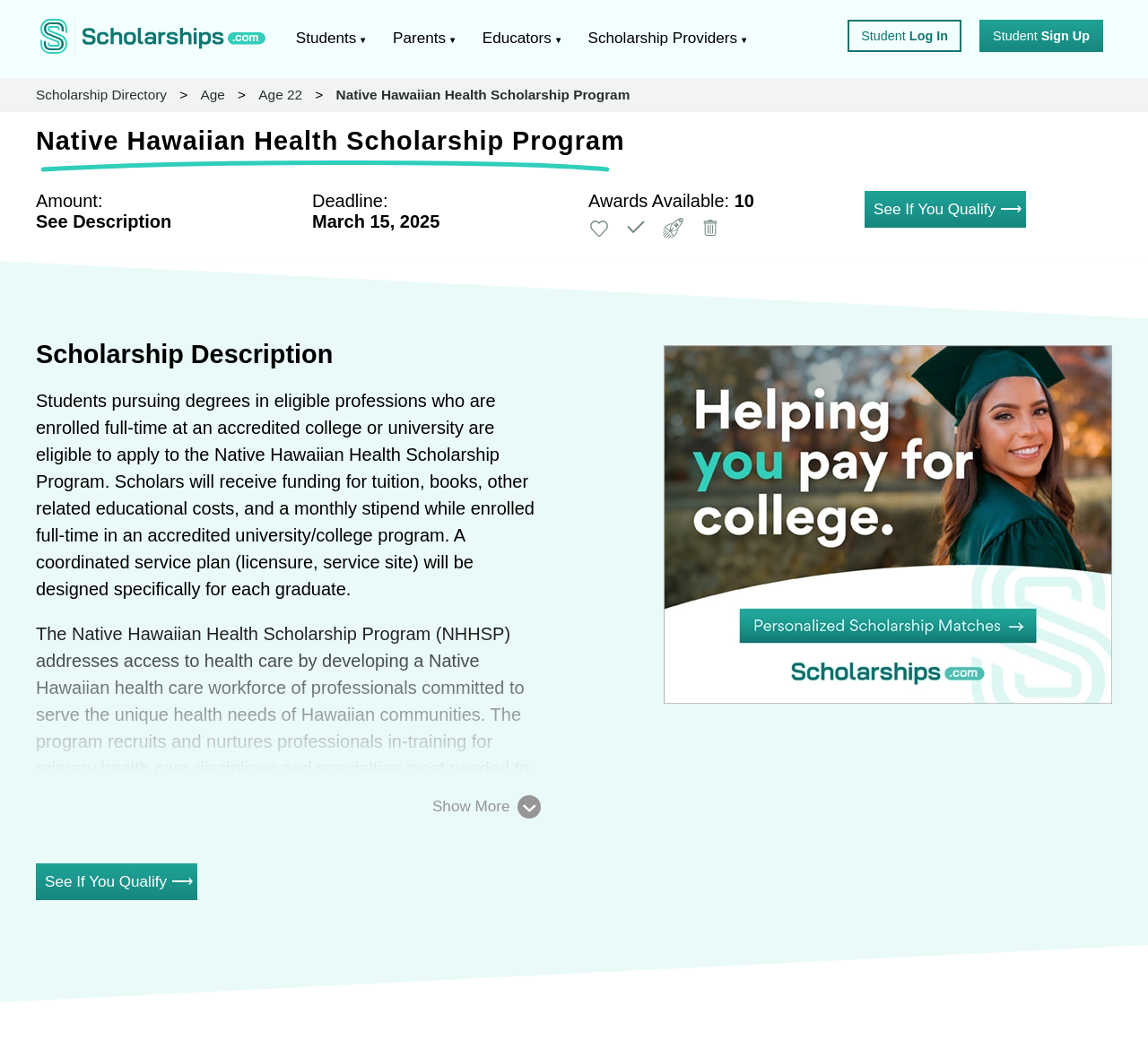Determine the bounding box coordinates of the target area to click to execute the following instruction: "Click the 'Show More' link."

[0.369, 0.752, 0.471, 0.774]